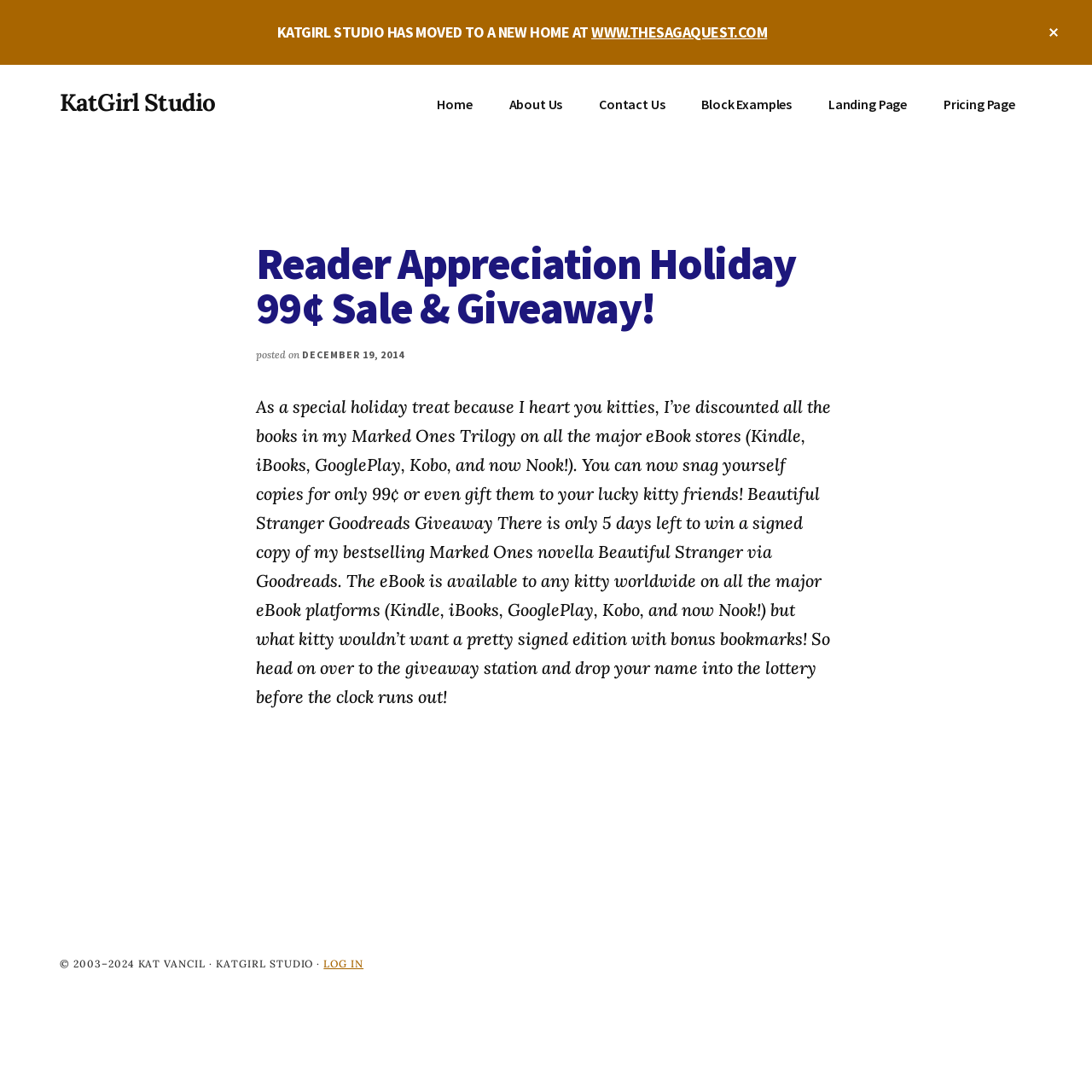From the element description: "Contact Us", extract the bounding box coordinates of the UI element. The coordinates should be expressed as four float numbers between 0 and 1, in the order [left, top, right, bottom].

[0.533, 0.075, 0.625, 0.116]